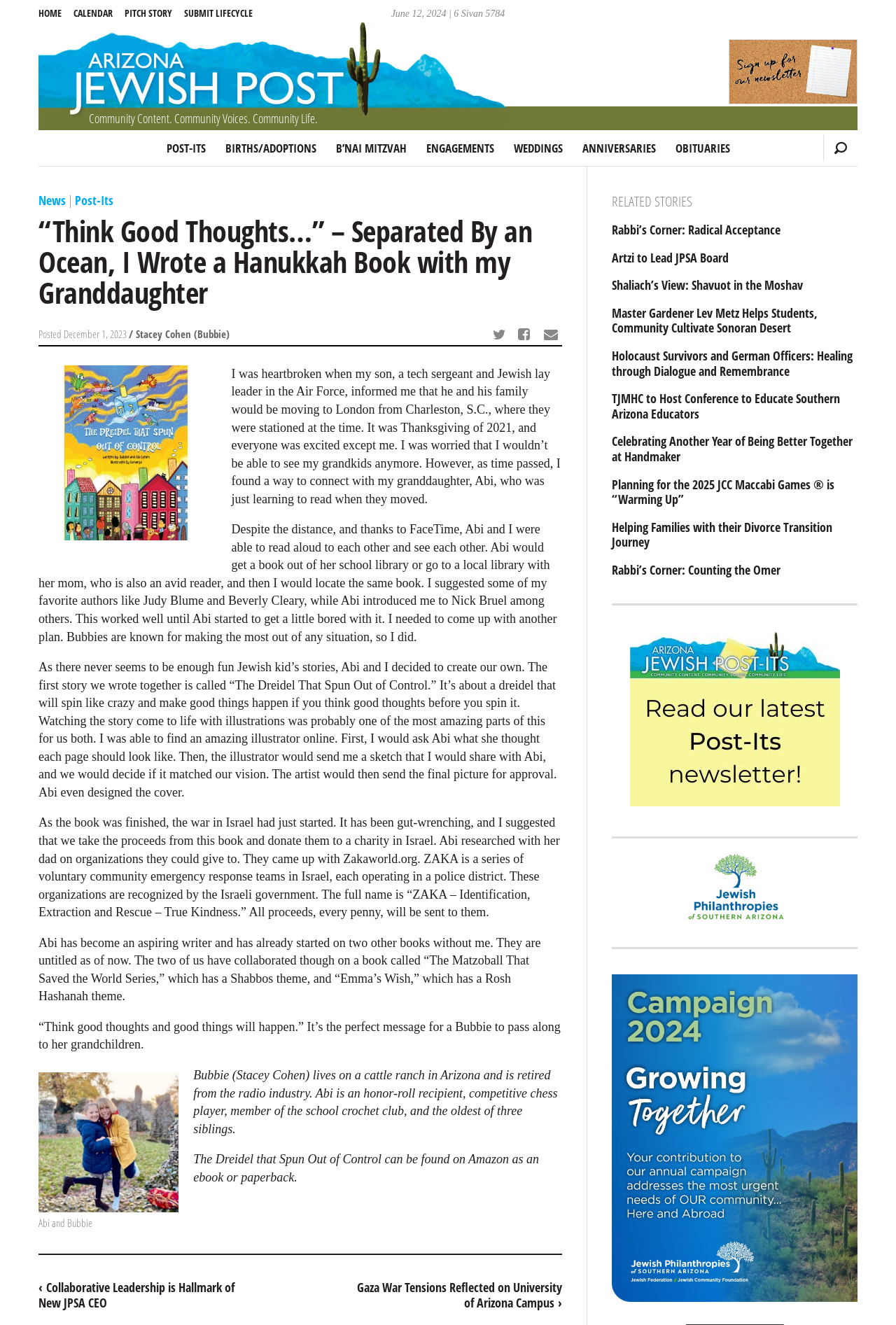Show the bounding box coordinates for the HTML element as described: "Rabbi’s Corner: Counting the Omer".

[0.683, 0.425, 0.957, 0.436]